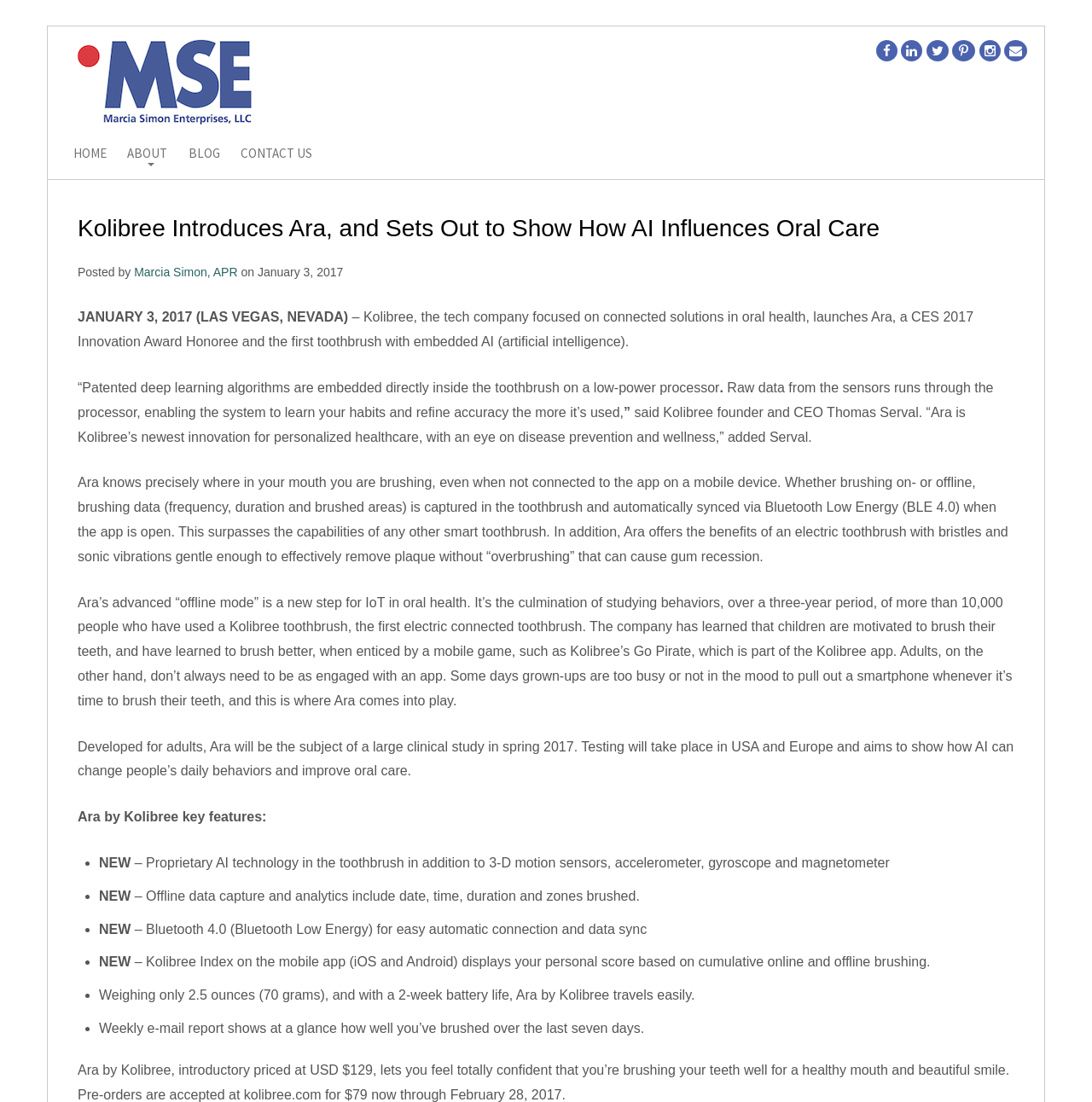Extract the bounding box coordinates of the UI element described by: "In Credit". The coordinates should include four float numbers ranging from 0 to 1, e.g., [left, top, right, bottom].

None